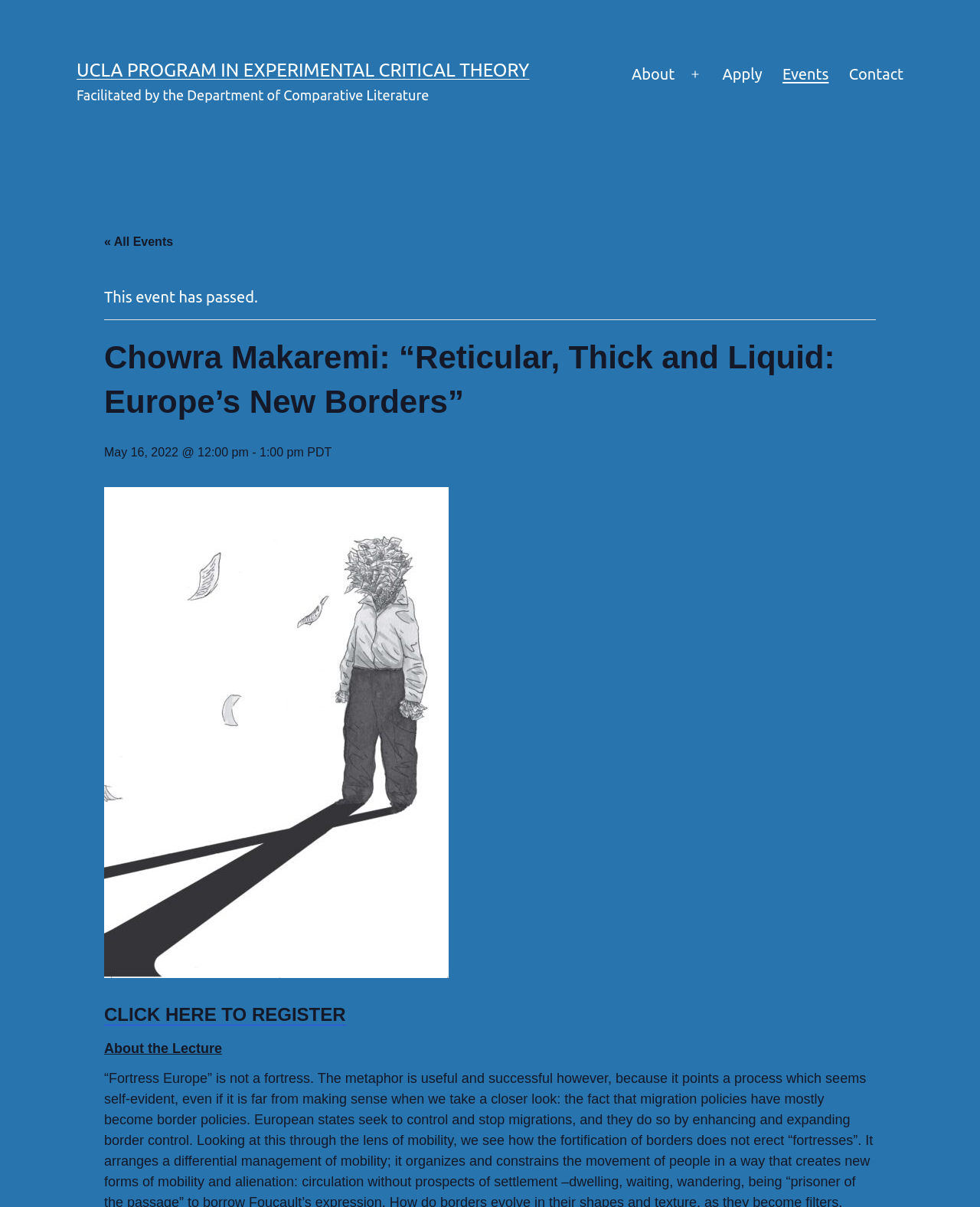Determine the bounding box coordinates of the clickable element to achieve the following action: 'Register for the event'. Provide the coordinates as four float values between 0 and 1, formatted as [left, top, right, bottom].

[0.106, 0.832, 0.353, 0.85]